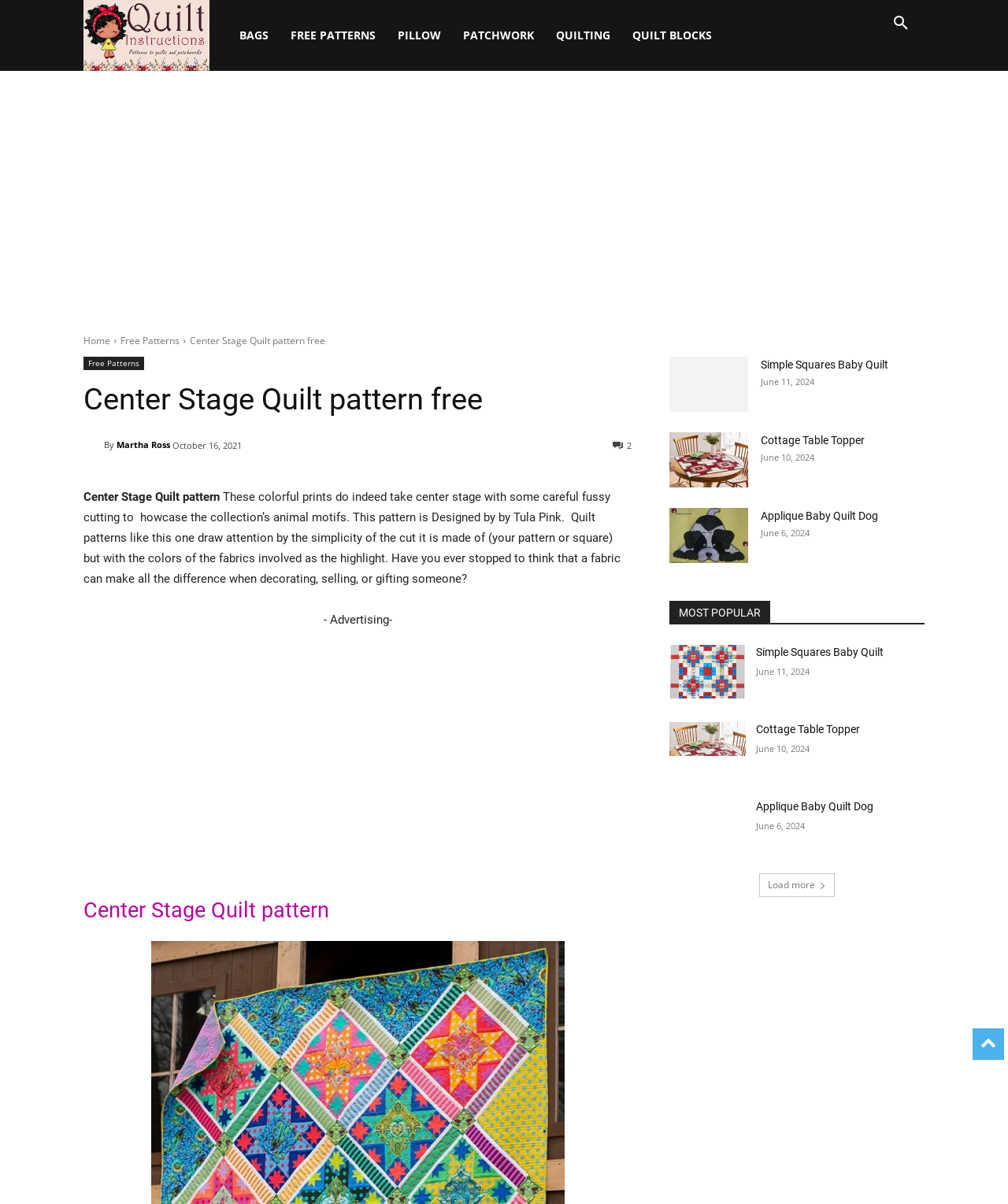Describe all the visual and textual components of the webpage comprehensively.

This webpage is about the "Center Stage Quilt pattern" and features a colorful design with animal motifs. At the top, there are several links to other pages, including "BAGS", "FREE PATTERNS", "PILLOW", "PATCHWORK", "QUILTING", and "QUILT BLOCKS". A search button is located at the top right corner.

Below the top links, there is a heading that reads "Center Stage Quilt pattern free" and a brief description of the pattern, which is designed by Tula Pink. The description explains that the pattern is made up of simple cuts, but the colors of the fabrics used make it stand out.

On the left side, there is a section with a heading "Center Stage Quilt pattern" and a link to the pattern. Below this, there are three links to other quilt patterns, including "Simple Squares Baby Quilt", "Cottage Table Topper quilt", and "Applique Baby Quilt Dog", each with an accompanying image.

On the right side, there is a section with a heading "MOST POPULAR" and three links to quilt patterns, including "Simple Squares Baby Quilt", "Cottage Table Topper", and "Applique Baby Quilt Dog", each with an accompanying image and a timestamp indicating when they were posted.

At the bottom, there is a "Load more" button, suggesting that there are more quilt patterns to be loaded. Throughout the page, there are also advertisements and a link to the homepage.